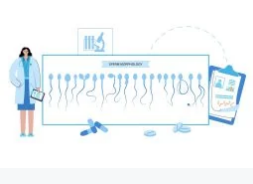Illustrate the scene in the image with a detailed description.

The image depicts a healthcare professional, dressed in a lab coat, standing next to a laboratory setup that showcases various sperm cells under a microscope. This visual highlights the concept of sperm morphology, emphasizing the importance of sperm health in fertility treatments such as IVF. Accompanying elements include a clipboard with medical charts and blue capsules, indicative of the medical aspects related to fertility. This illustration serves to inform viewers about sperm analysis, a critical component in assessing male fertility.